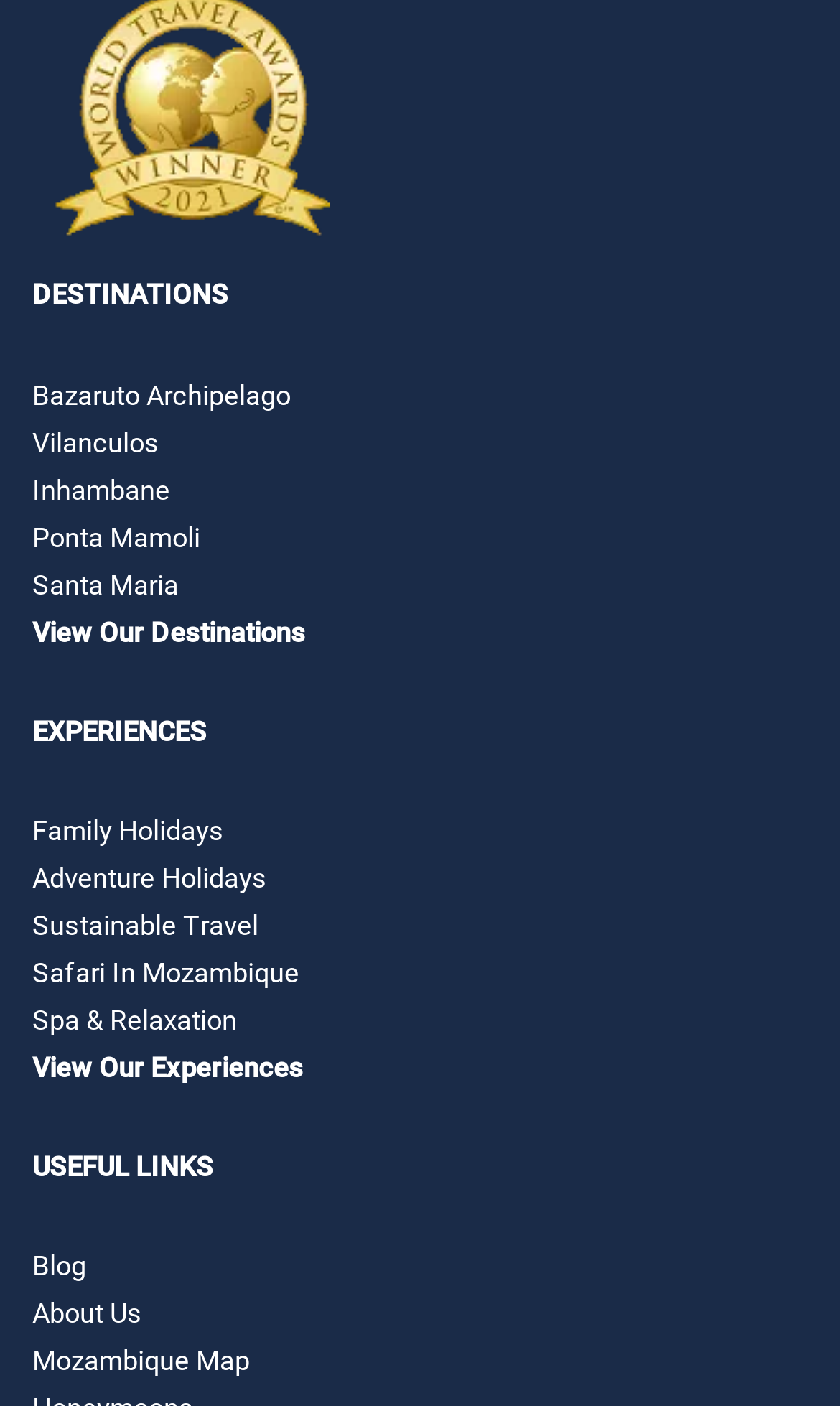Please give a one-word or short phrase response to the following question: 
How many categories are listed?

3